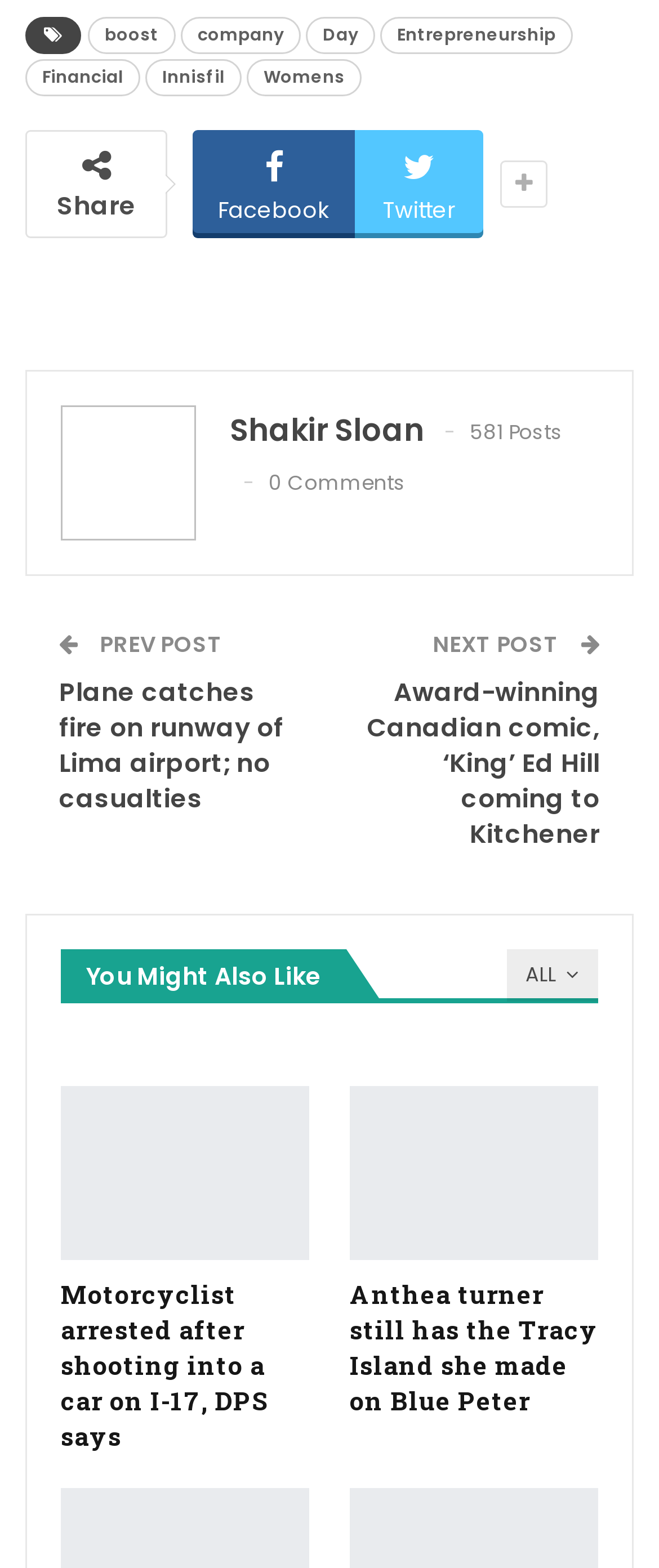From the image, can you give a detailed response to the question below:
What is the name of the author?

I found the answer by looking at the link element with the text 'Shakir Sloan' located at [0.349, 0.261, 0.644, 0.288]. This element is likely to be the name of the author since it is prominently displayed on the page.